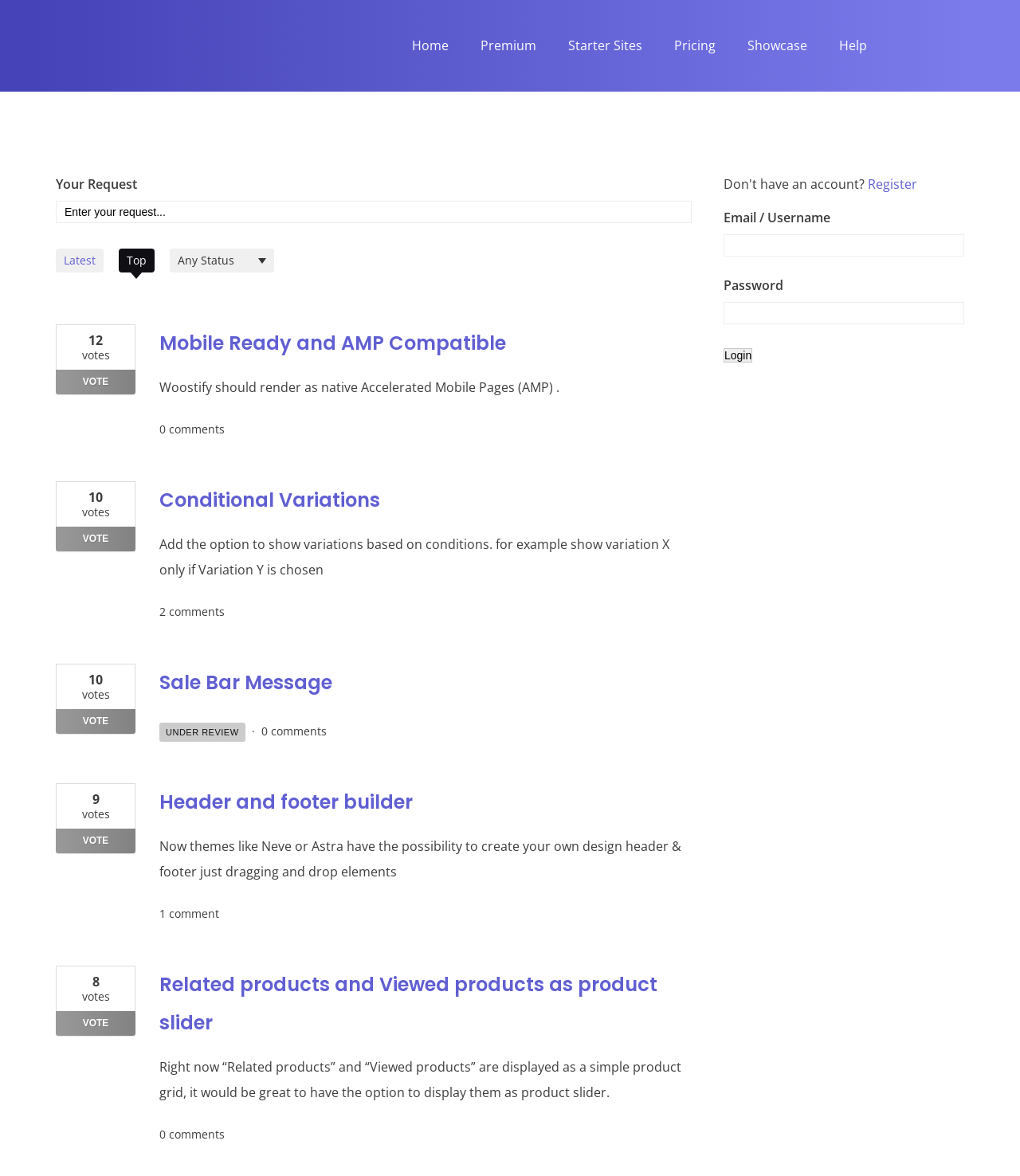Identify the bounding box coordinates of the clickable section necessary to follow the following instruction: "learn about animal husbandry training in Kenya". The coordinates should be presented as four float numbers from 0 to 1, i.e., [left, top, right, bottom].

None